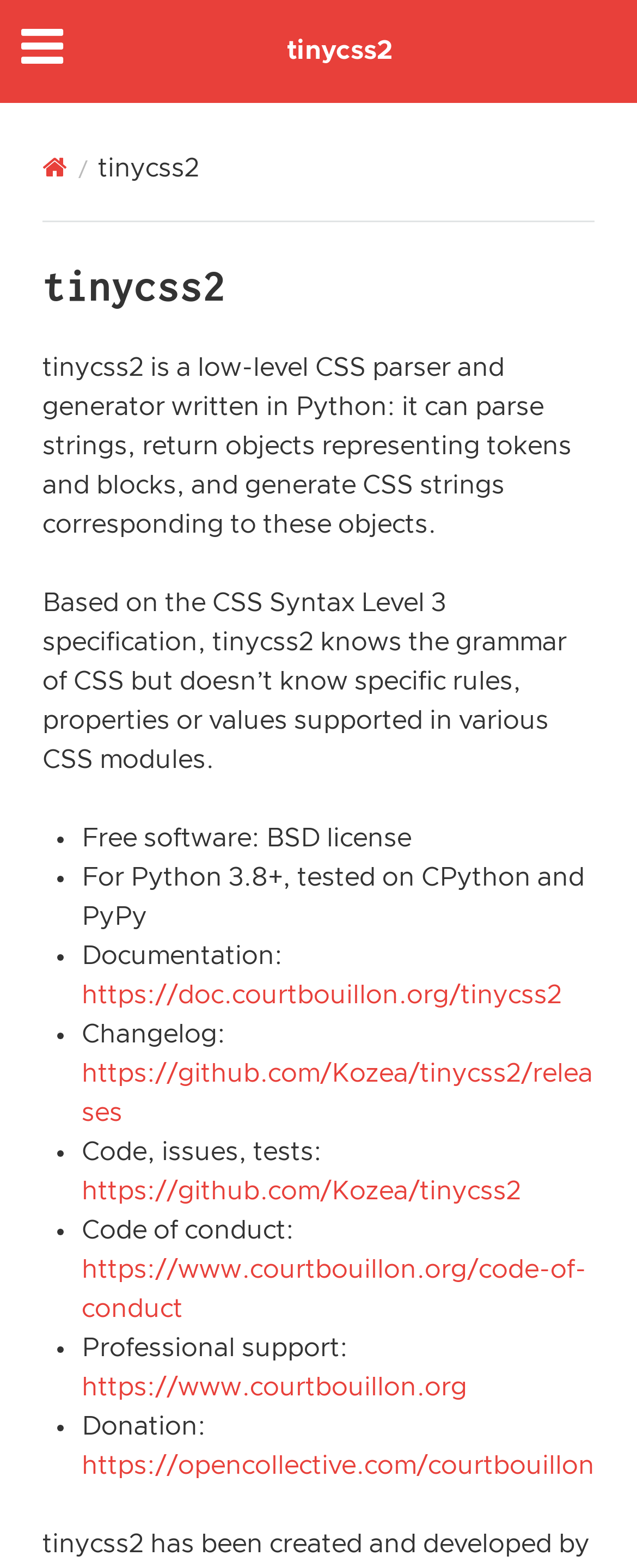What is the name of the CSS parser and generator?
Provide a detailed and well-explained answer to the question.

The name of the CSS parser and generator can be found in the heading element, which is 'tinycss2'.